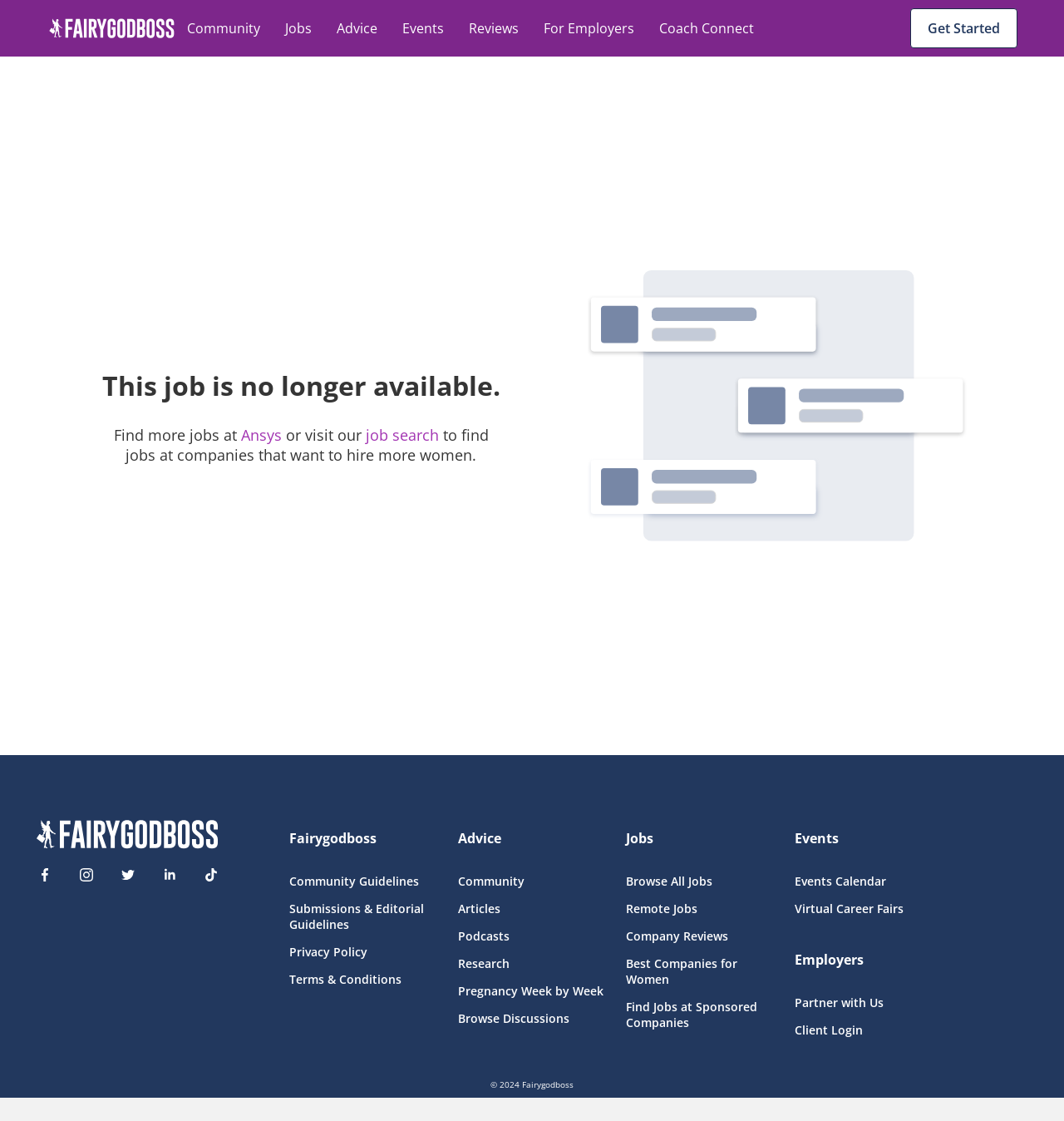What social media platforms is Fairygodboss available on?
Using the image as a reference, answer with just one word or a short phrase.

Facebook, Instagram, Twitter, LinkedIn, TikTok